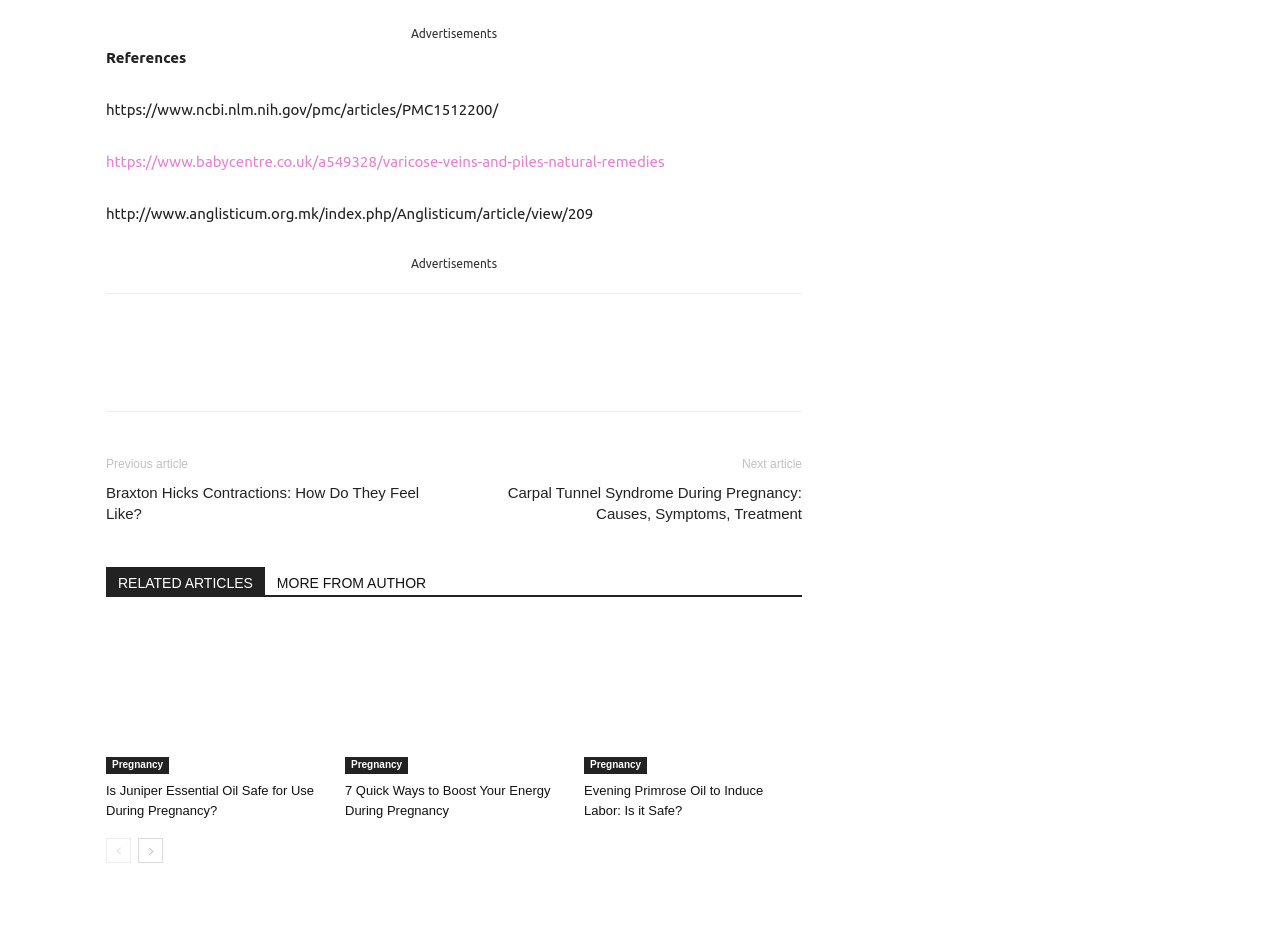Refer to the image and answer the question with as much detail as possible: What is the topic of the current article?

I looked at the content of the webpage and found that the main topic is about the safety of using juniper essential oil during pregnancy, as indicated by the heading 'Is Juniper Essential Oil Safe for Use During Pregnancy?'.